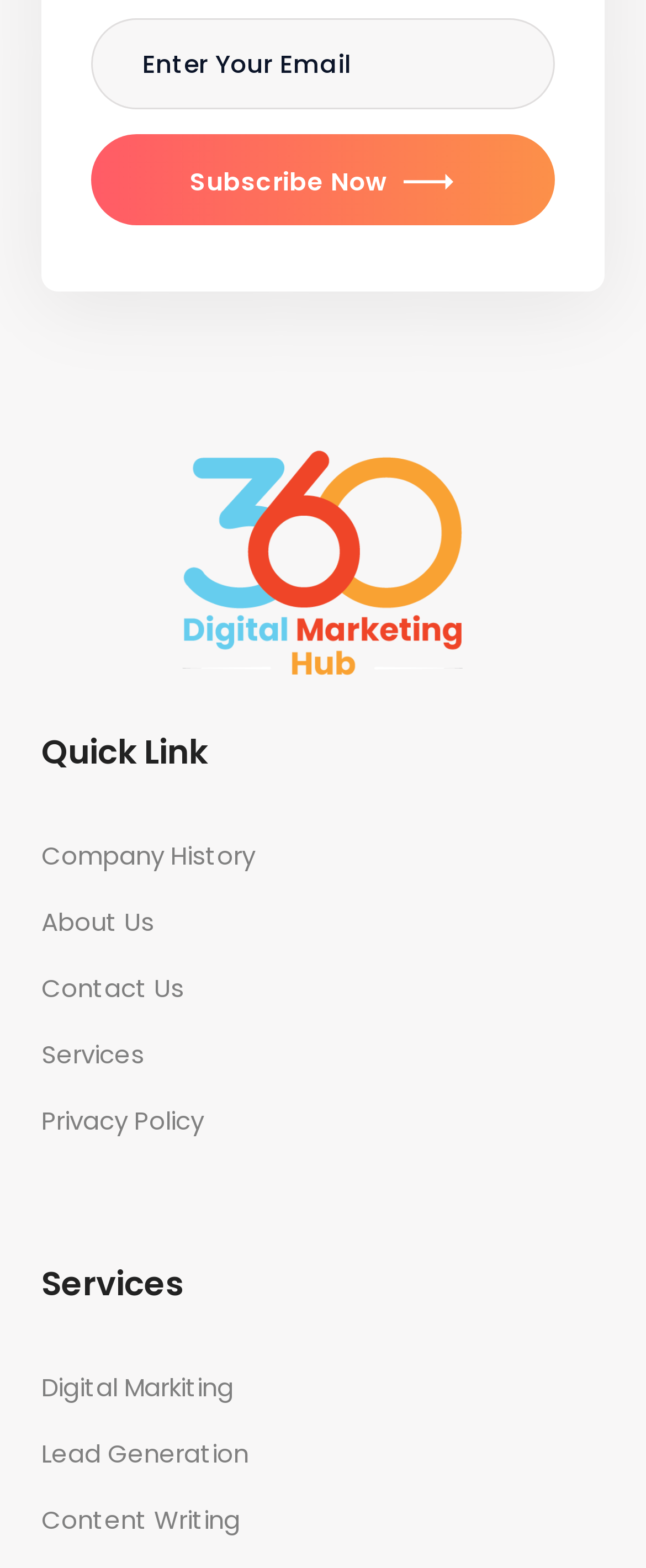Please find the bounding box coordinates of the clickable region needed to complete the following instruction: "Learn about digital marketing services". The bounding box coordinates must consist of four float numbers between 0 and 1, i.e., [left, top, right, bottom].

[0.064, 0.871, 0.362, 0.898]